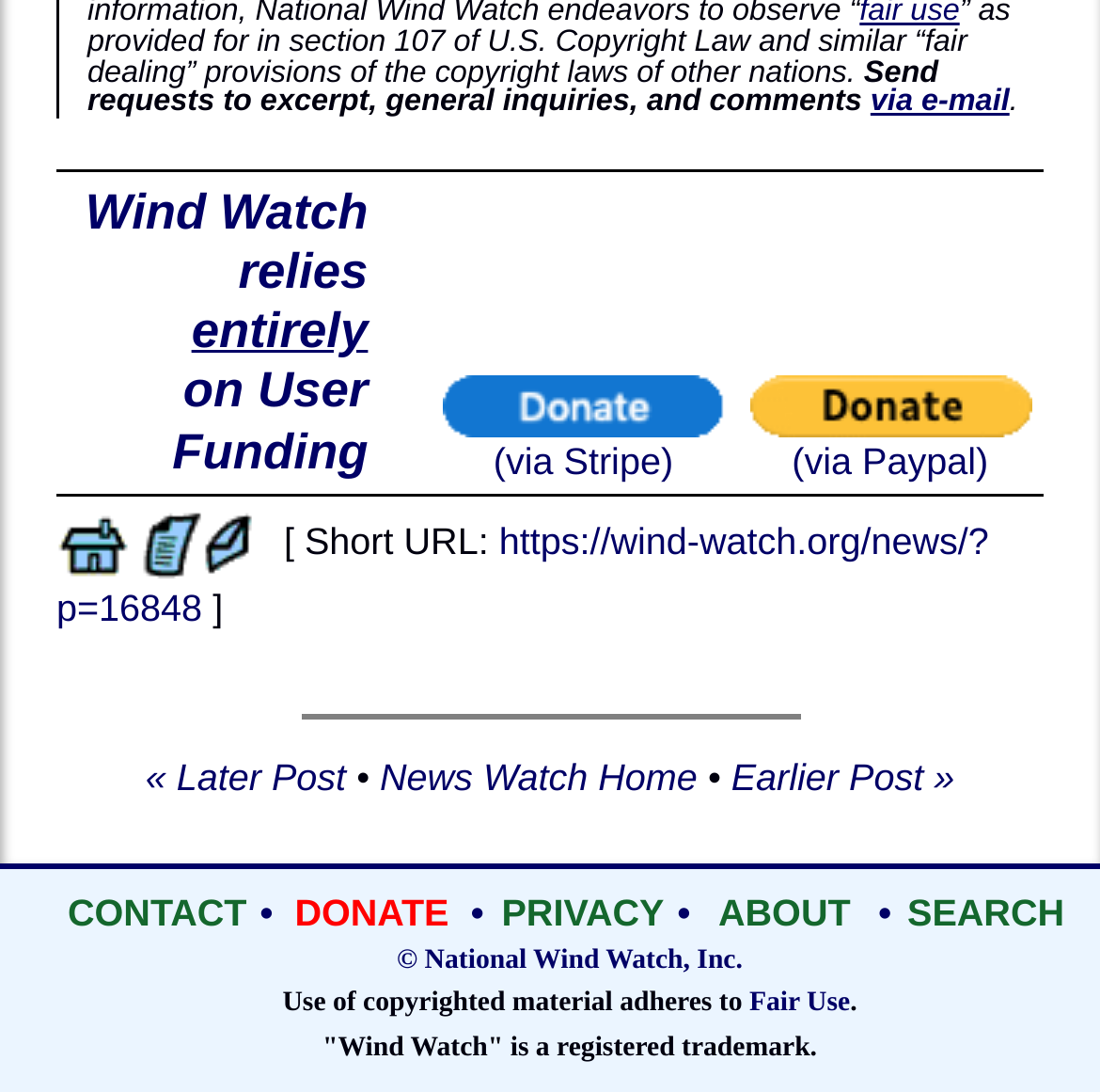Identify the bounding box of the UI element described as follows: "August 4, 2022". Provide the coordinates as four float numbers in the range of 0 to 1 [left, top, right, bottom].

None